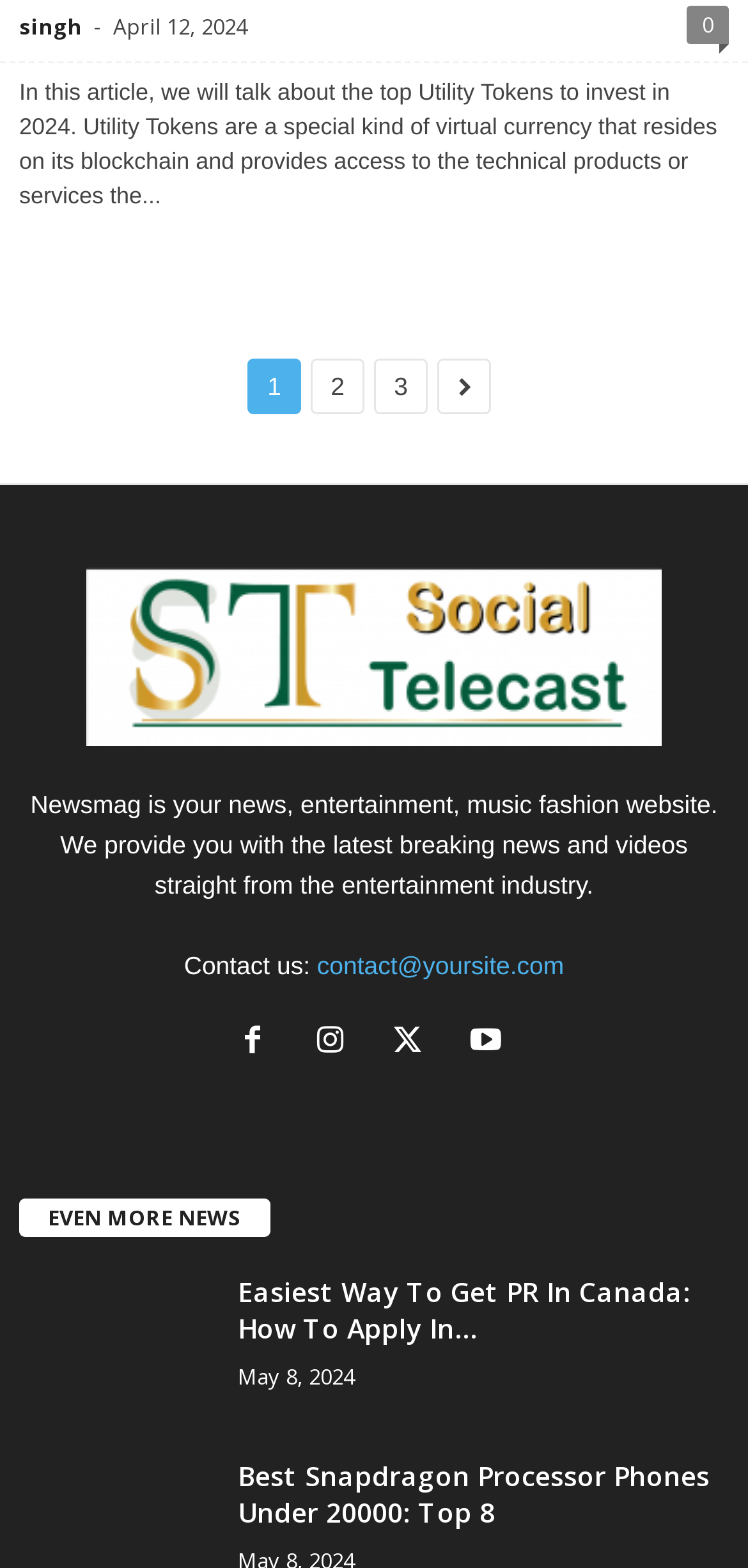Provide a brief response in the form of a single word or phrase:
How many social media icons are there at the bottom of the webpage?

4